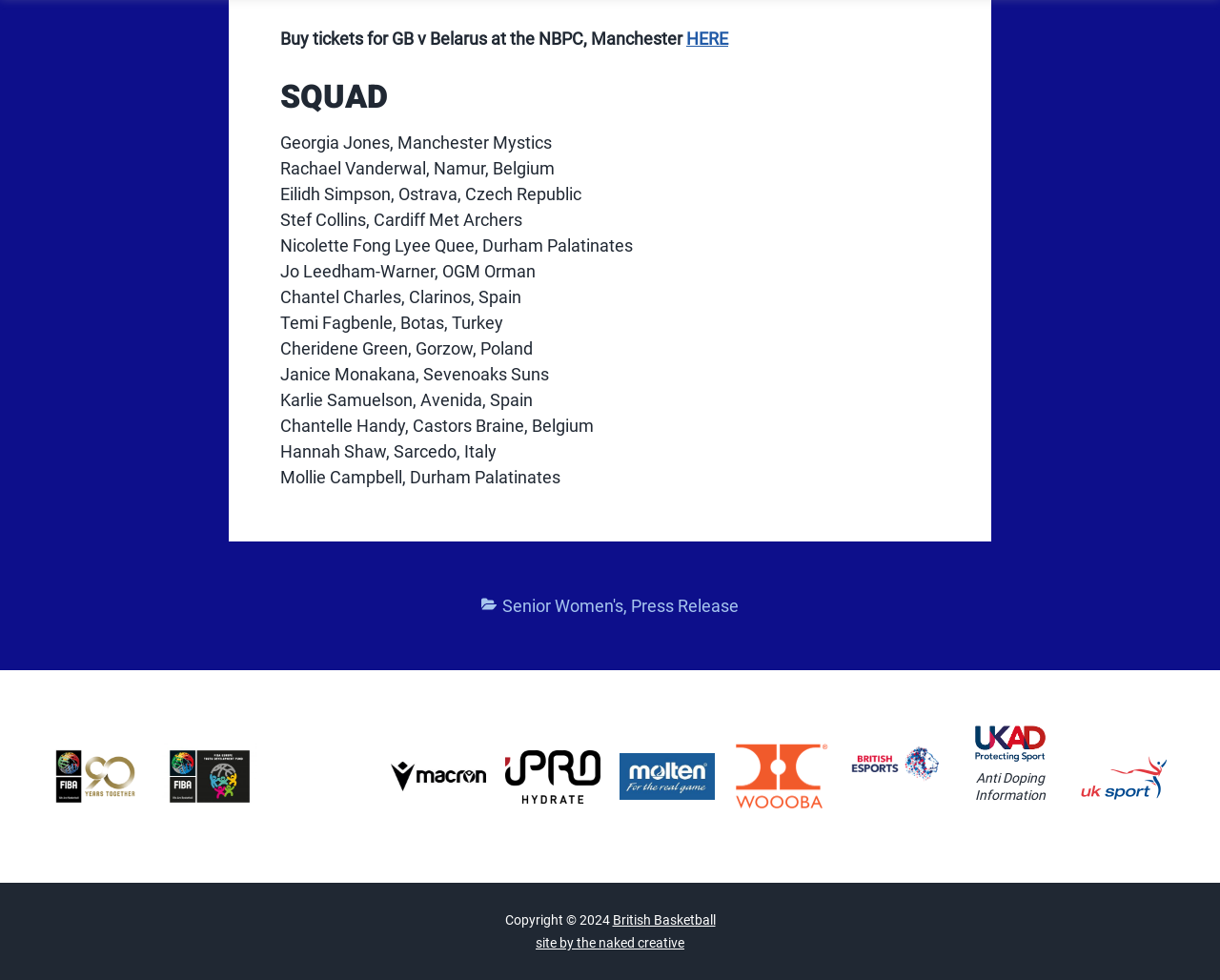Determine the bounding box for the UI element described here: "parent_node: Anti Doping Information".

[0.789, 0.738, 0.867, 0.779]